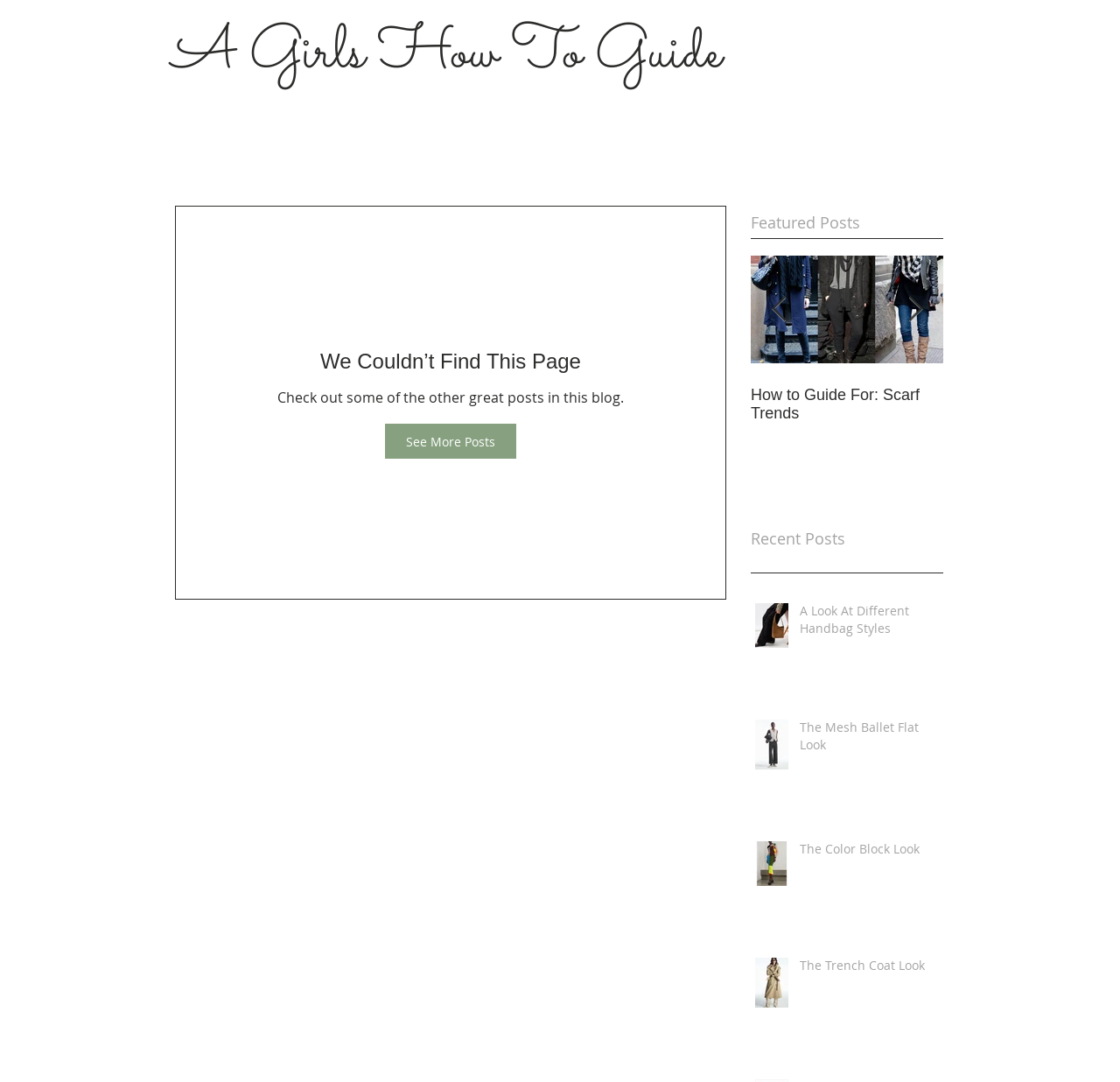What is the purpose of the 'Previous Item' and 'Next Item' buttons?
Please use the visual content to give a single word or phrase answer.

To navigate through posts